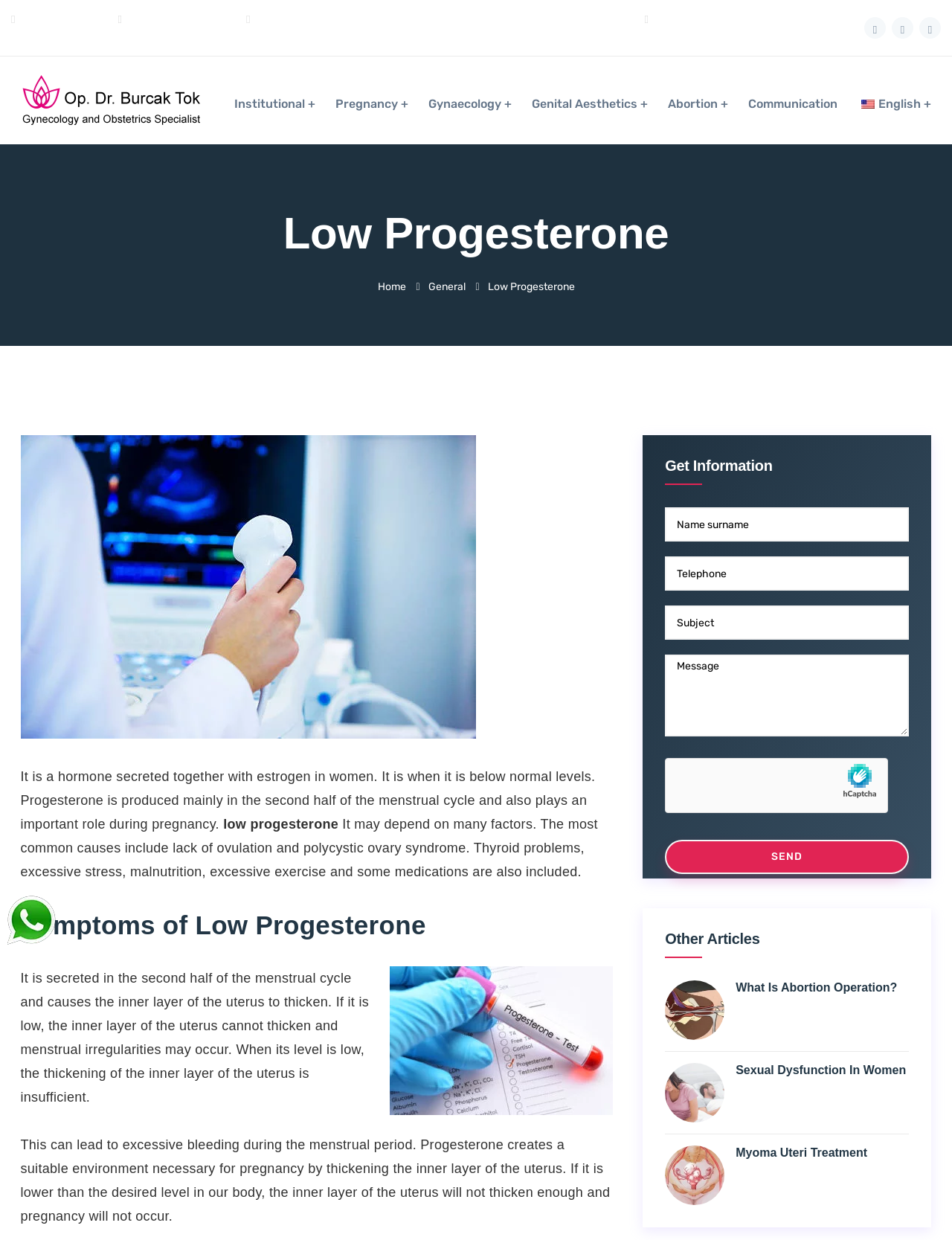What are the common causes of low progesterone?
Look at the image and respond with a one-word or short phrase answer.

Lack of ovulation, polycystic ovary syndrome, thyroid problems, excessive stress, malnutrition, excessive exercise, and some medications